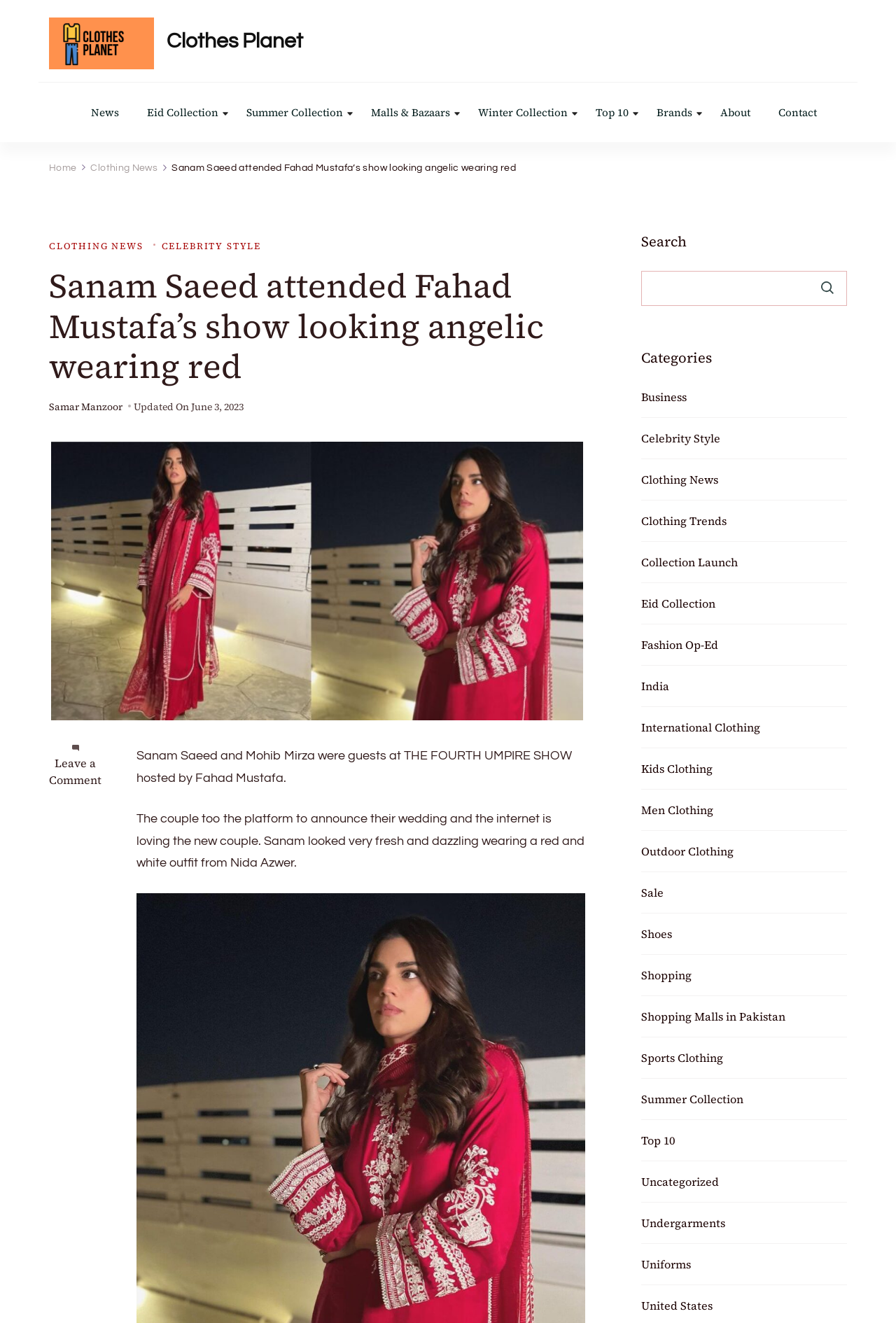Find the bounding box coordinates for the HTML element described in this sentence: "alt="logo clothes planet"". Provide the coordinates as four float numbers between 0 and 1, in the format [left, top, right, bottom].

[0.055, 0.013, 0.172, 0.053]